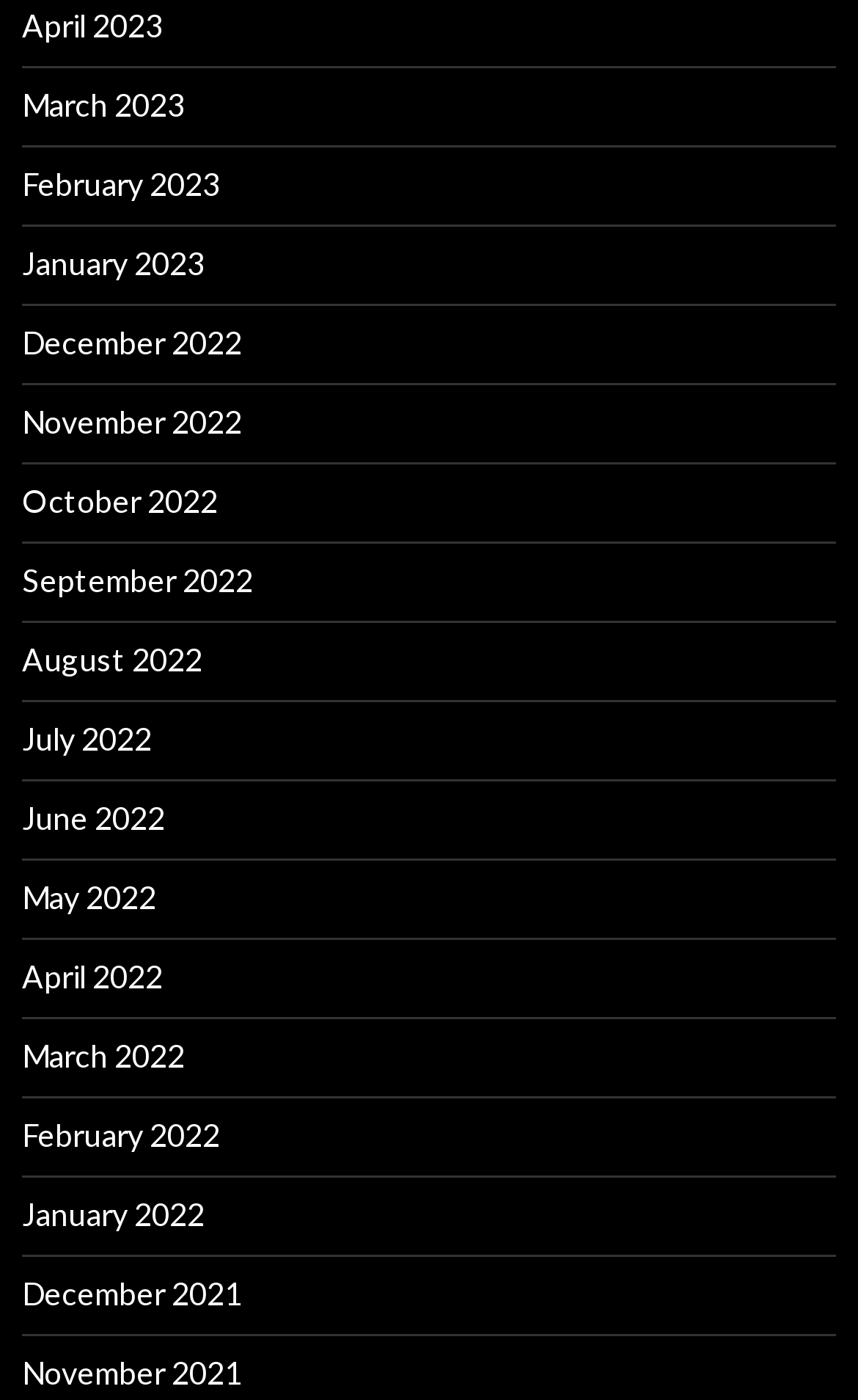Identify the bounding box coordinates of the clickable region necessary to fulfill the following instruction: "view December 2021". The bounding box coordinates should be four float numbers between 0 and 1, i.e., [left, top, right, bottom].

[0.026, 0.91, 0.282, 0.937]